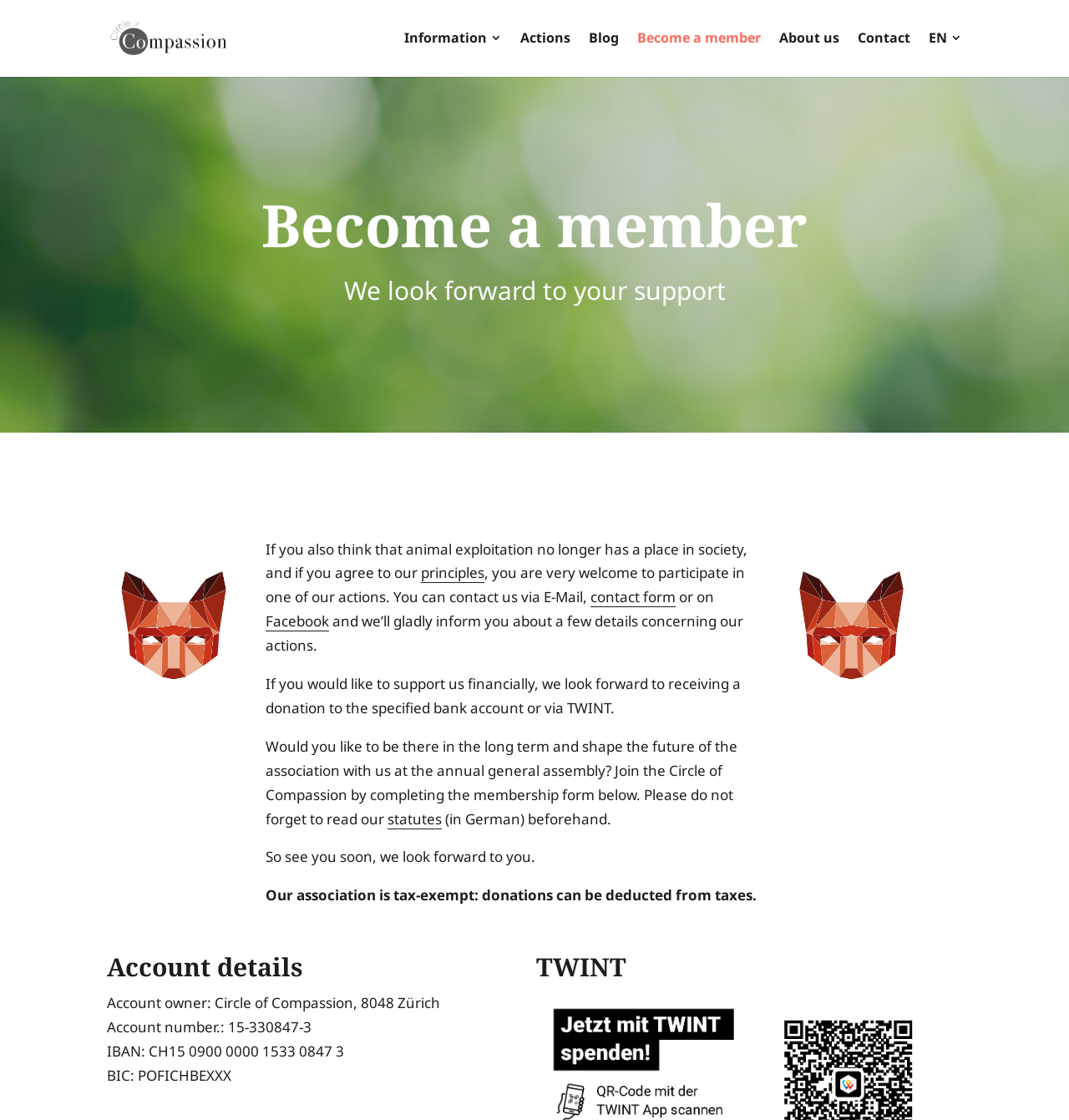Using the description "EN", predict the bounding box of the relevant HTML element.

[0.869, 0.025, 0.9, 0.068]